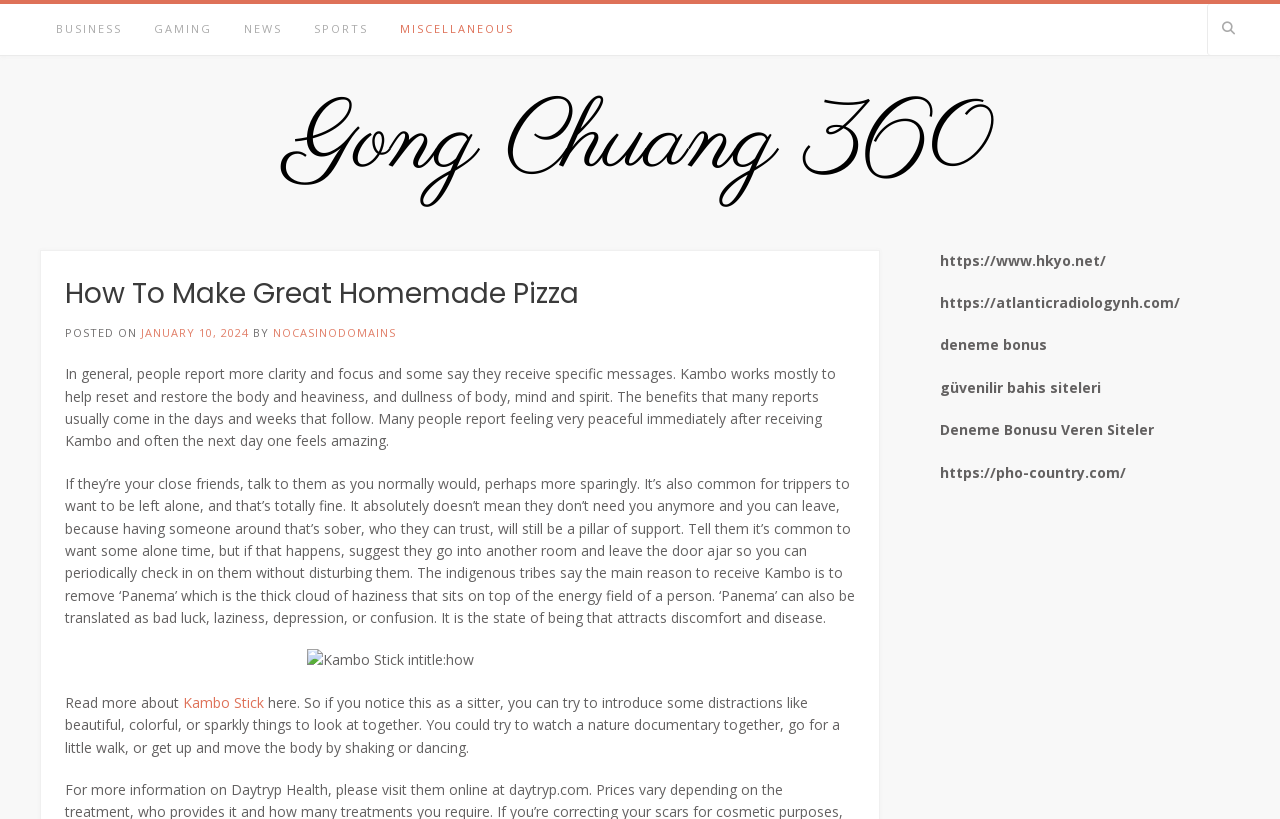Locate the bounding box coordinates of the segment that needs to be clicked to meet this instruction: "Check the image of Kambo Stick".

[0.239, 0.793, 0.479, 0.82]